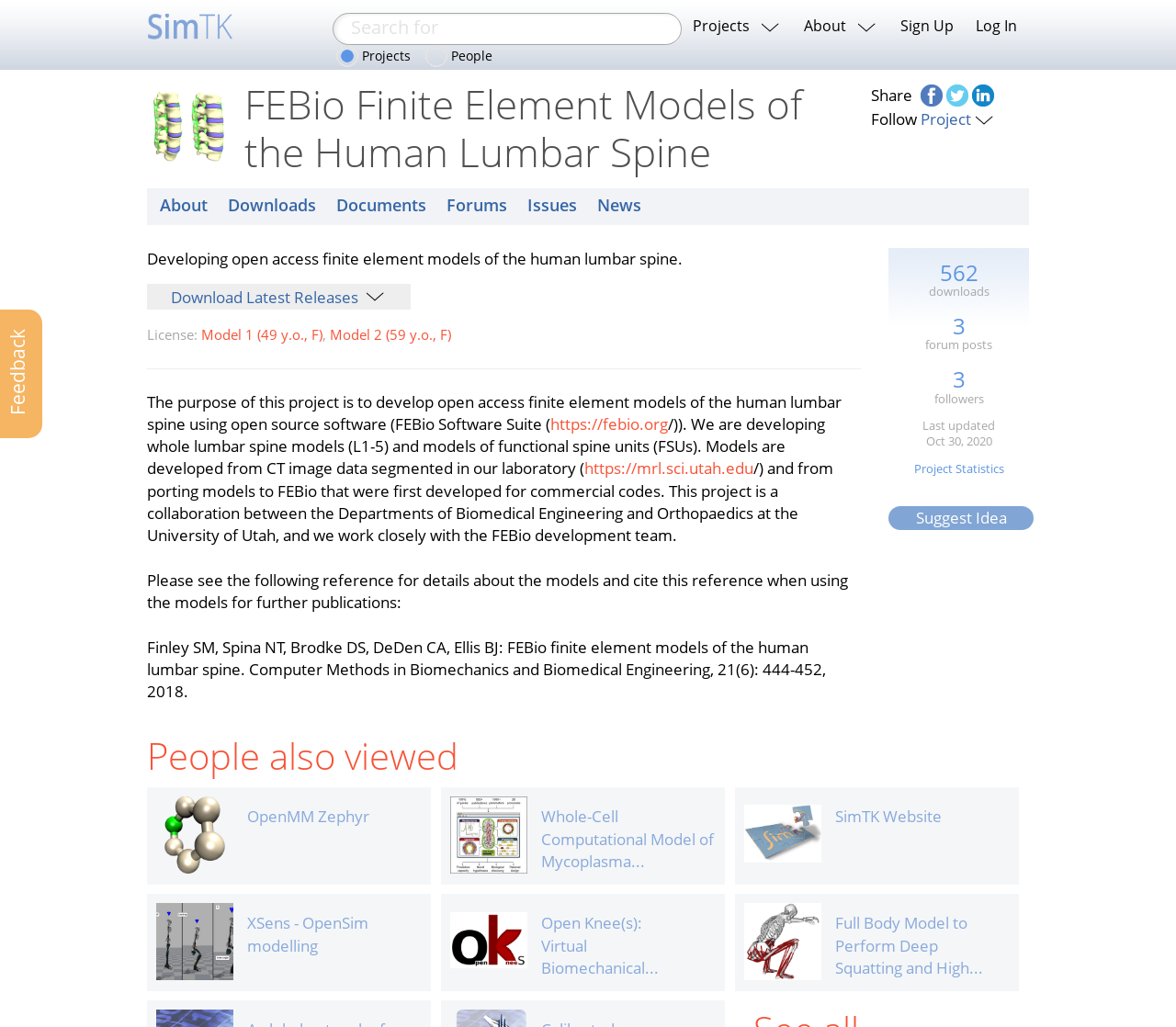Determine the bounding box coordinates for the region that must be clicked to execute the following instruction: "Follow the project".

[0.782, 0.106, 0.846, 0.127]